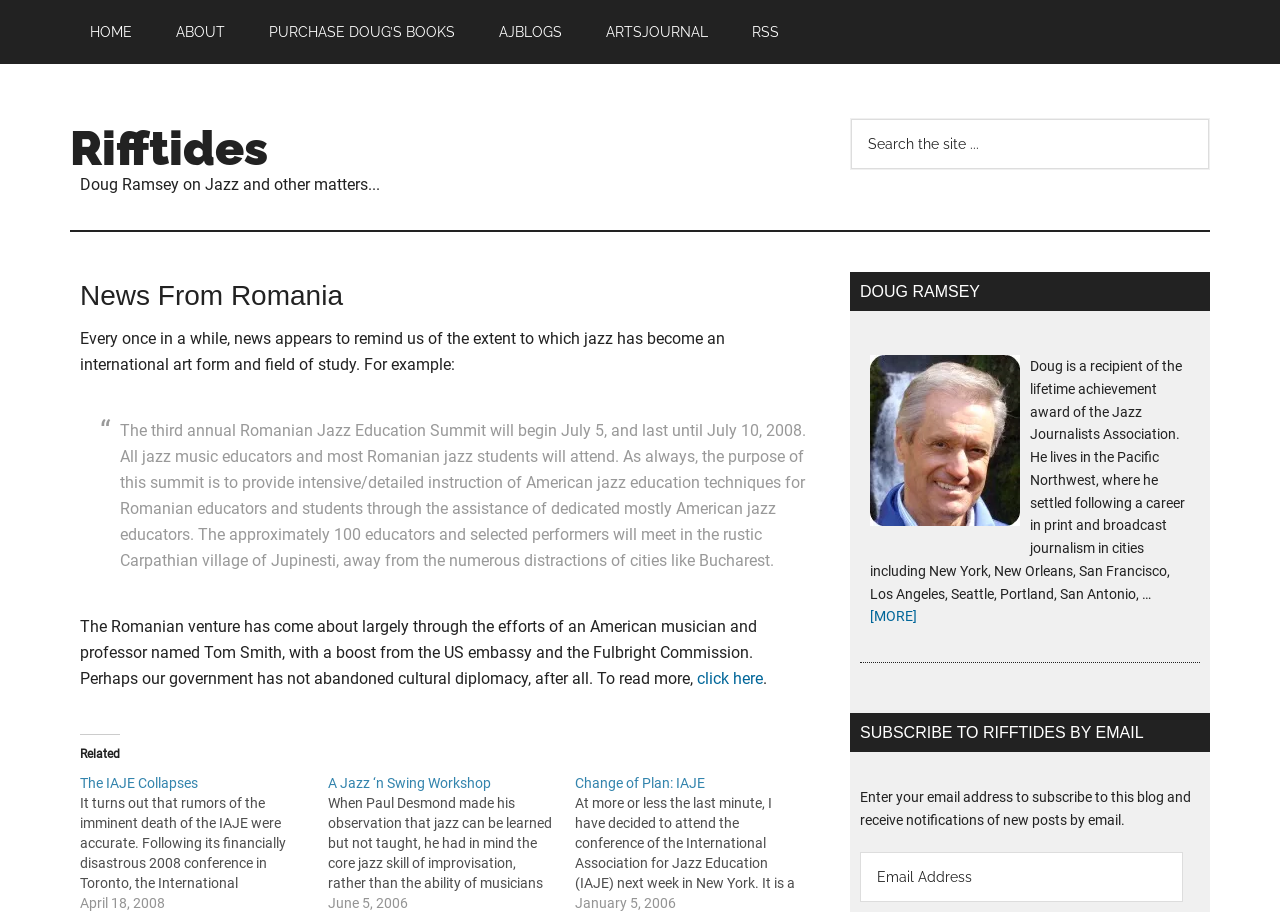Based on the element description: "ArtsJournal", identify the bounding box coordinates for this UI element. The coordinates must be four float numbers between 0 and 1, listed as [left, top, right, bottom].

[0.458, 0.0, 0.569, 0.07]